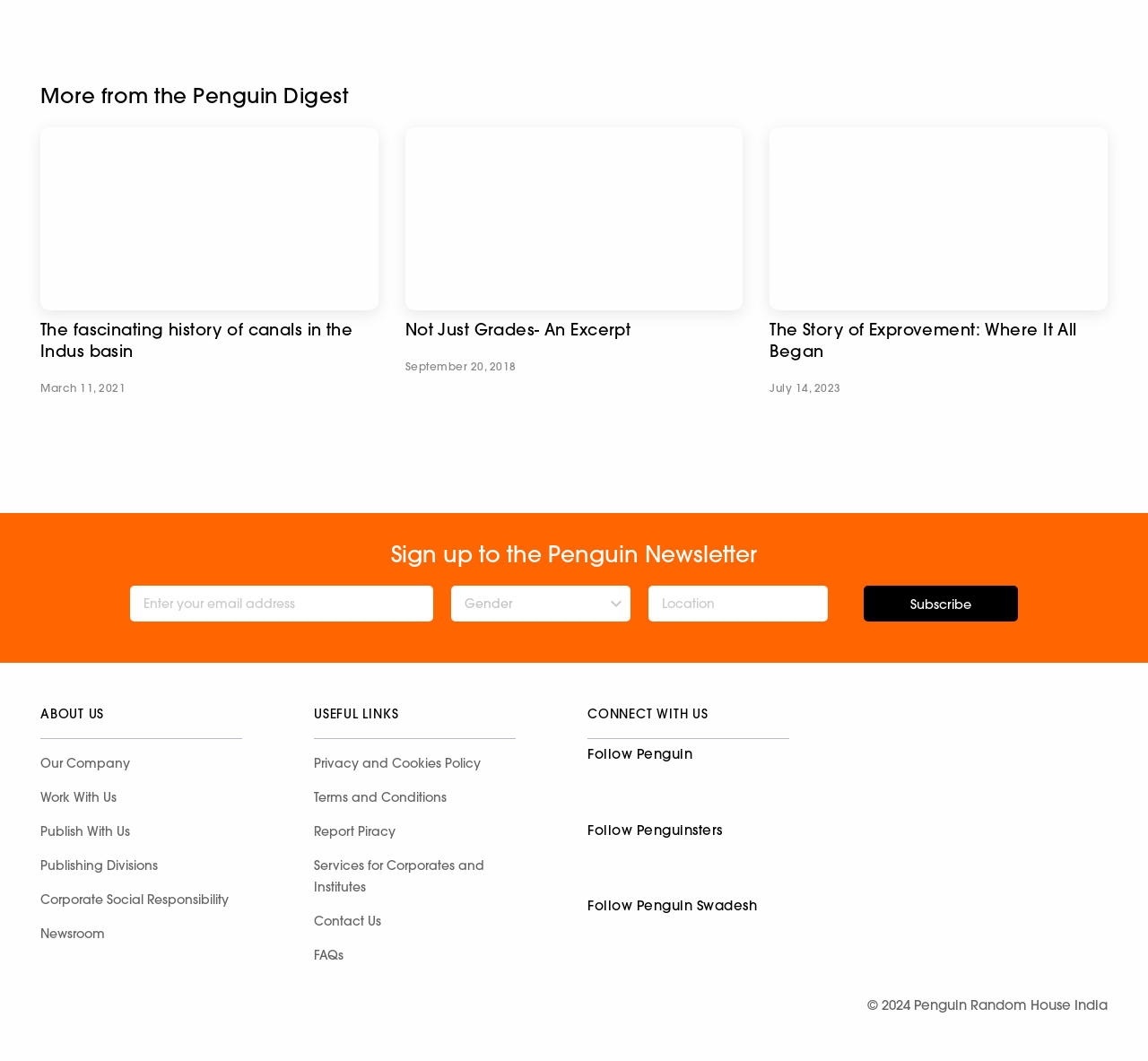What is the purpose of the textbox 'Enter your email address'?
Provide an in-depth answer to the question, covering all aspects.

The textbox 'Enter your email address' is required and is located next to a 'Subscribe' button, indicating that it is used to sign up for the Penguin Newsletter.